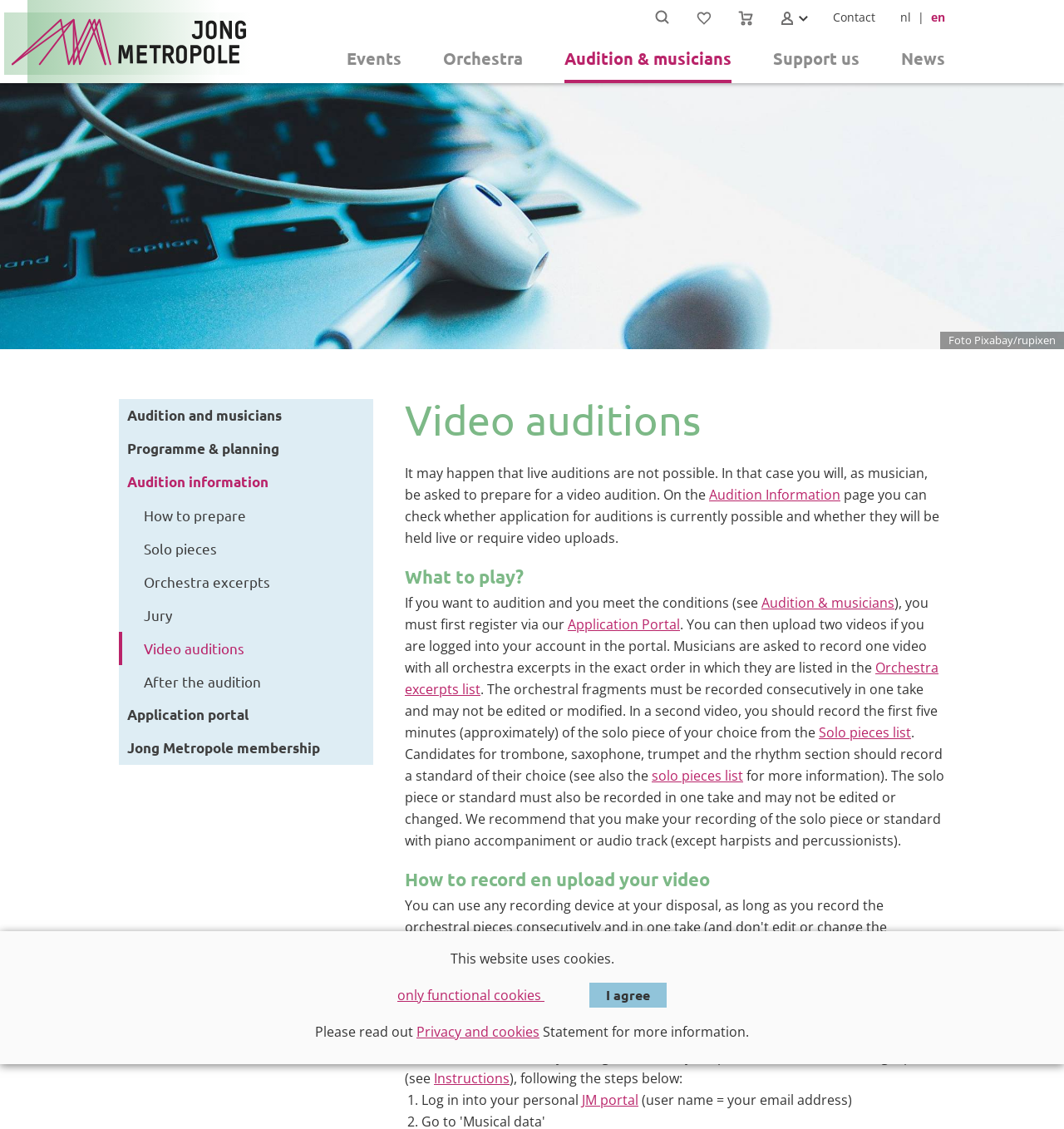Find the bounding box coordinates for the HTML element described as: "parent_node: EventsOrchestraAudition & musiciansSupport usNews". The coordinates should consist of four float values between 0 and 1, i.e., [left, top, right, bottom].

[0.004, 0.0, 0.236, 0.074]